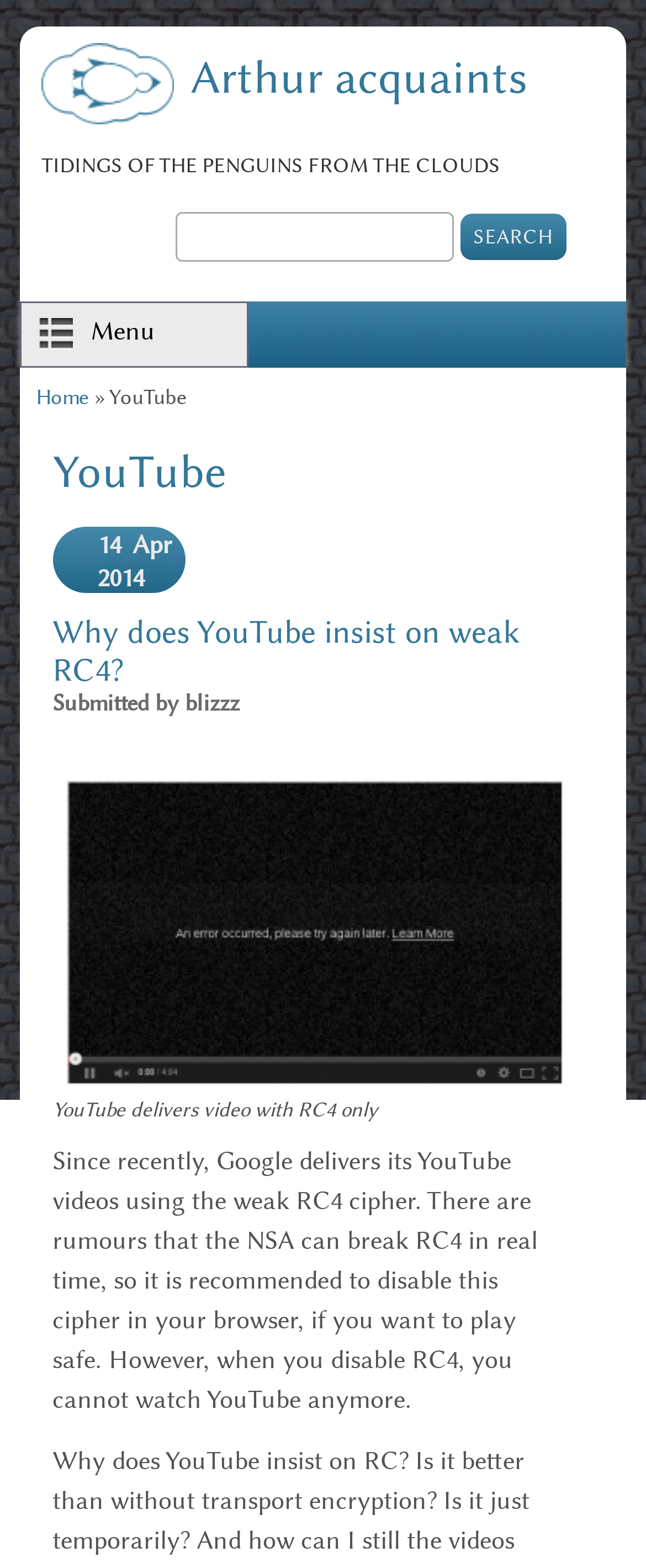What is the name of the author who submitted the article?
Using the image, answer in one word or phrase.

blizzz